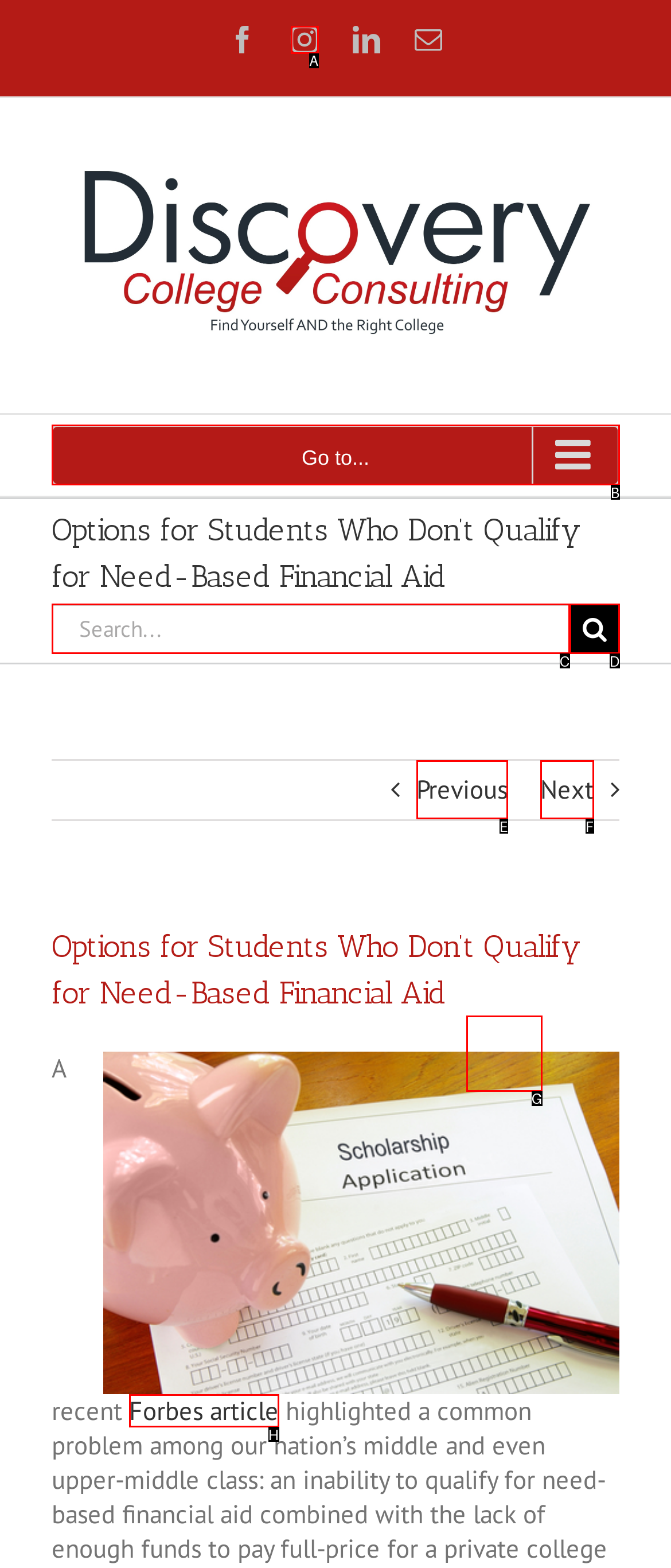Which HTML element fits the description: Go to...? Respond with the letter of the appropriate option directly.

B